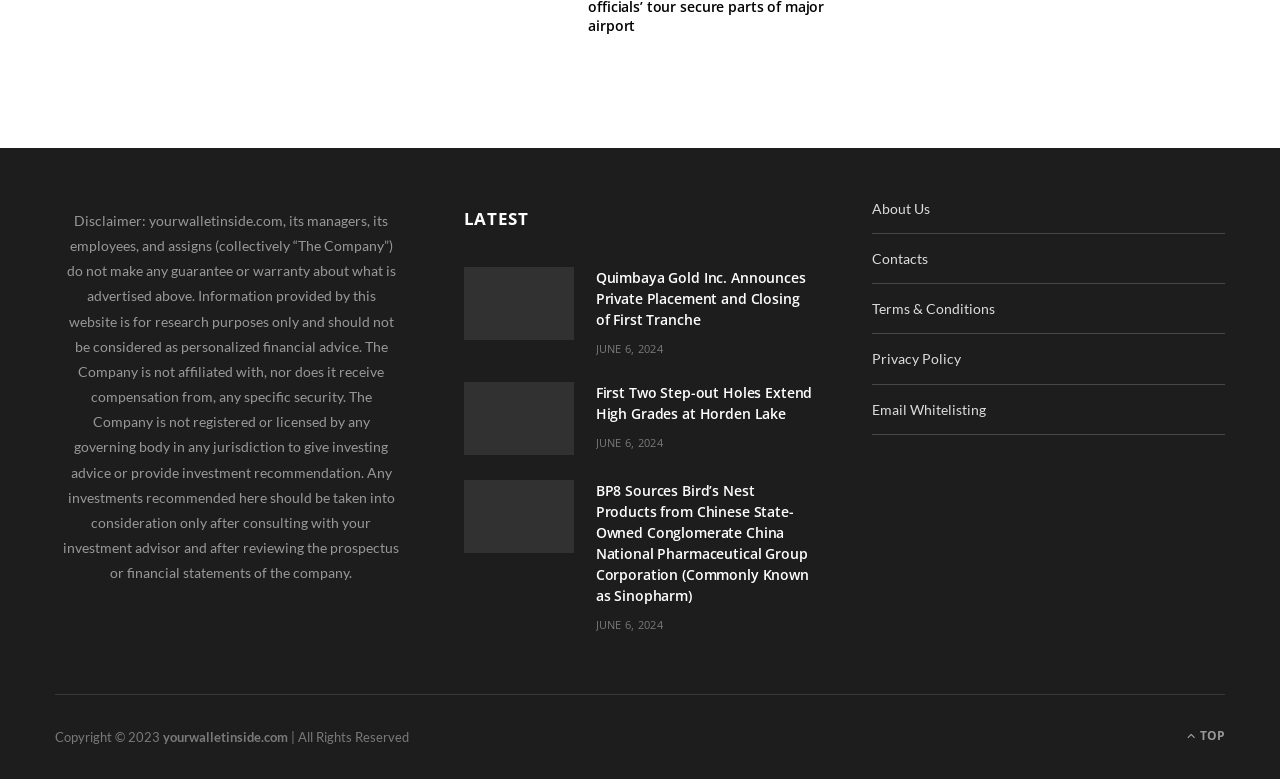Determine the bounding box coordinates for the region that must be clicked to execute the following instruction: "Click on 'Quimbaya Gold Inc. Announces Private Placement and Closing of First Tranche'".

[0.362, 0.343, 0.448, 0.436]